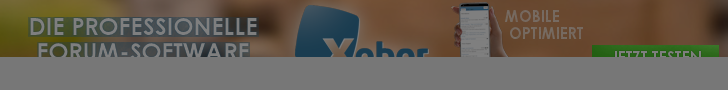Please respond to the question using a single word or phrase:
What is the purpose of the call-to-action button?

To encourage users to test the software